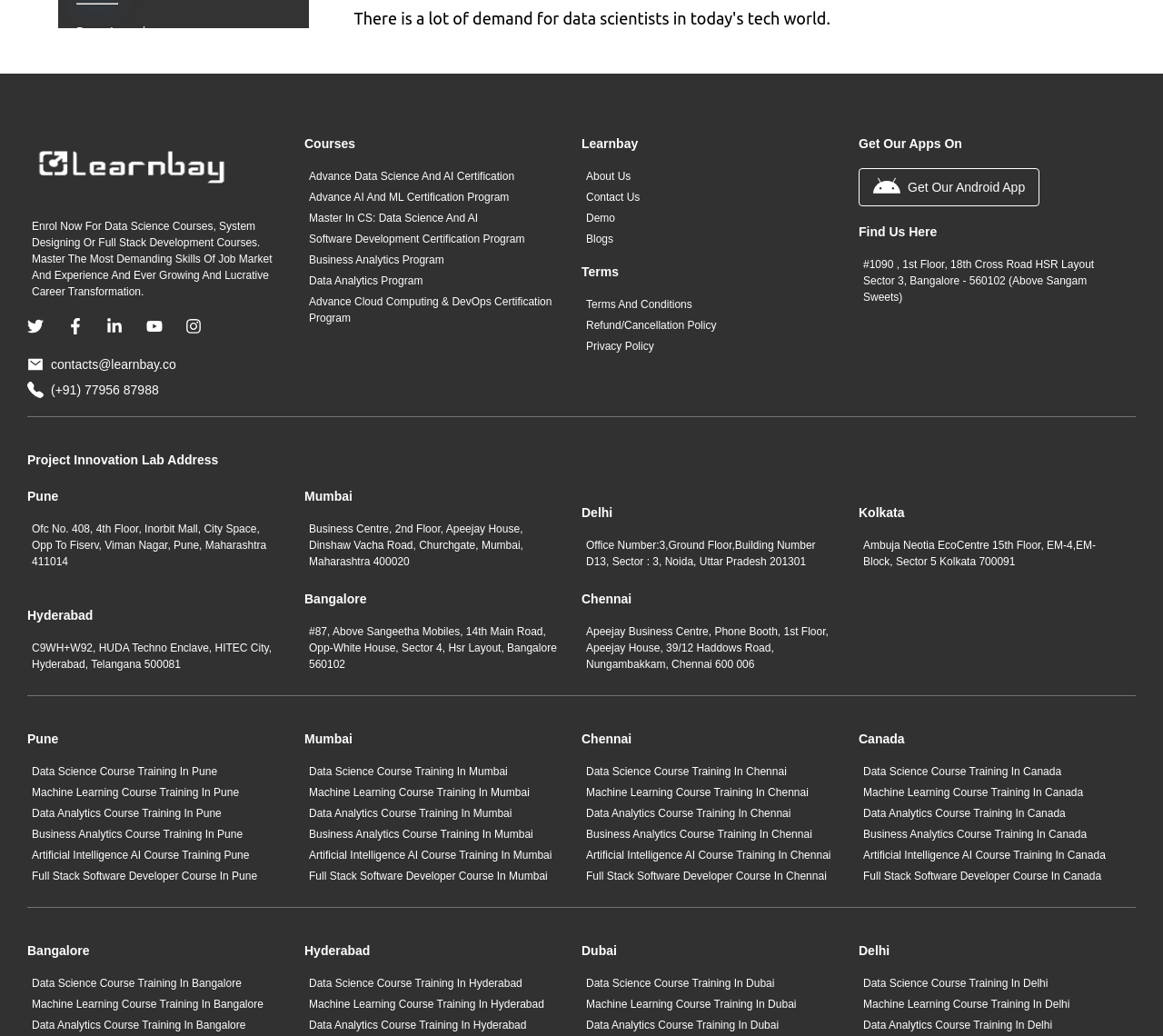What is the contact information provided on the webpage?
Kindly offer a detailed explanation using the data available in the image.

The webpage provides contact information, including an email address 'contacts@learnbay.co' and a phone number '(+91) 77956 87988', which can be used to get in touch with the organization.